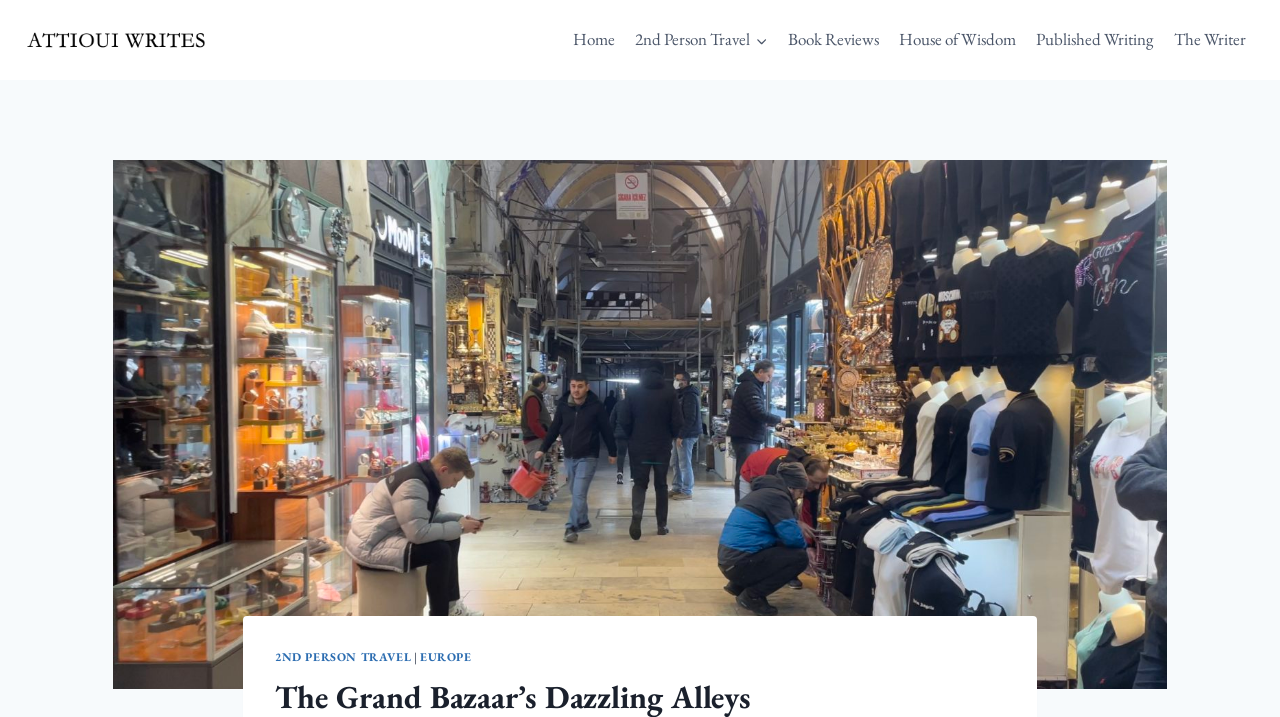Determine the main headline from the webpage and extract its text.

The Grand Bazaar’s Dazzling Alleys